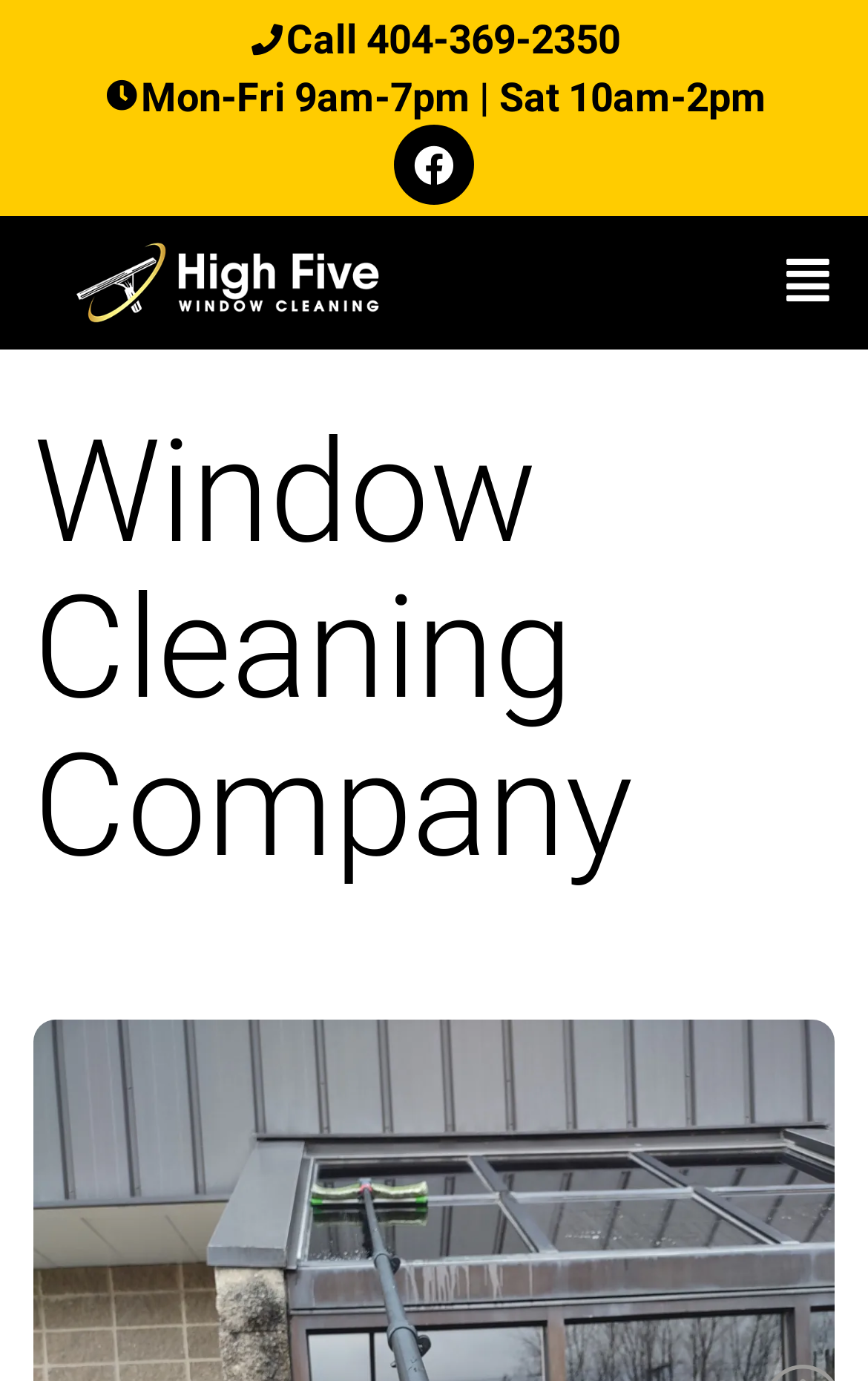What is the company's social media platform?
Please craft a detailed and exhaustive response to the question.

I found the link element with the text 'Facebook' and an icon, indicating that the company has a Facebook page.